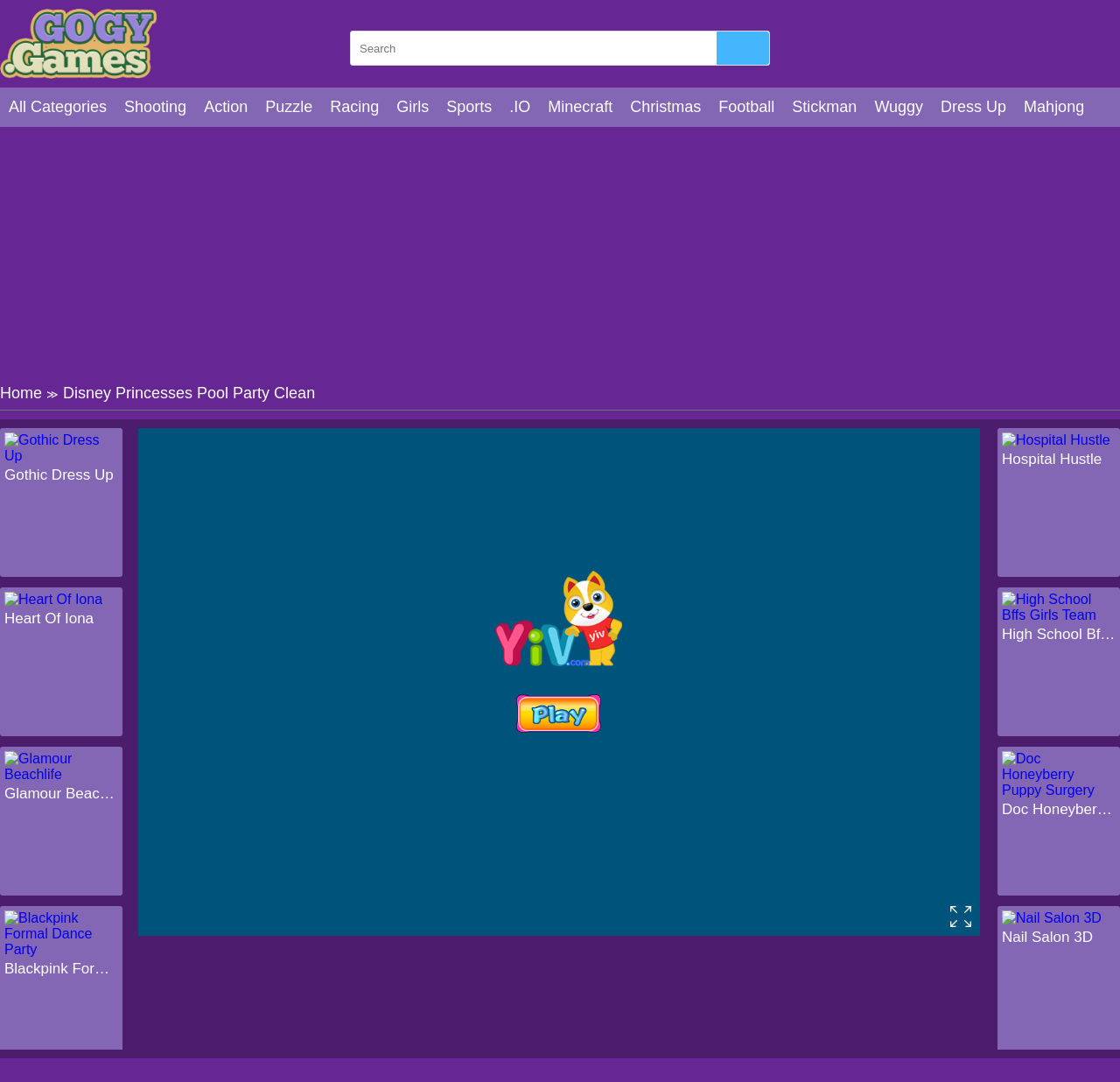Identify the bounding box coordinates of the part that should be clicked to carry out this instruction: "Explore the article about Real Casino Slot Machines For Sale".

None